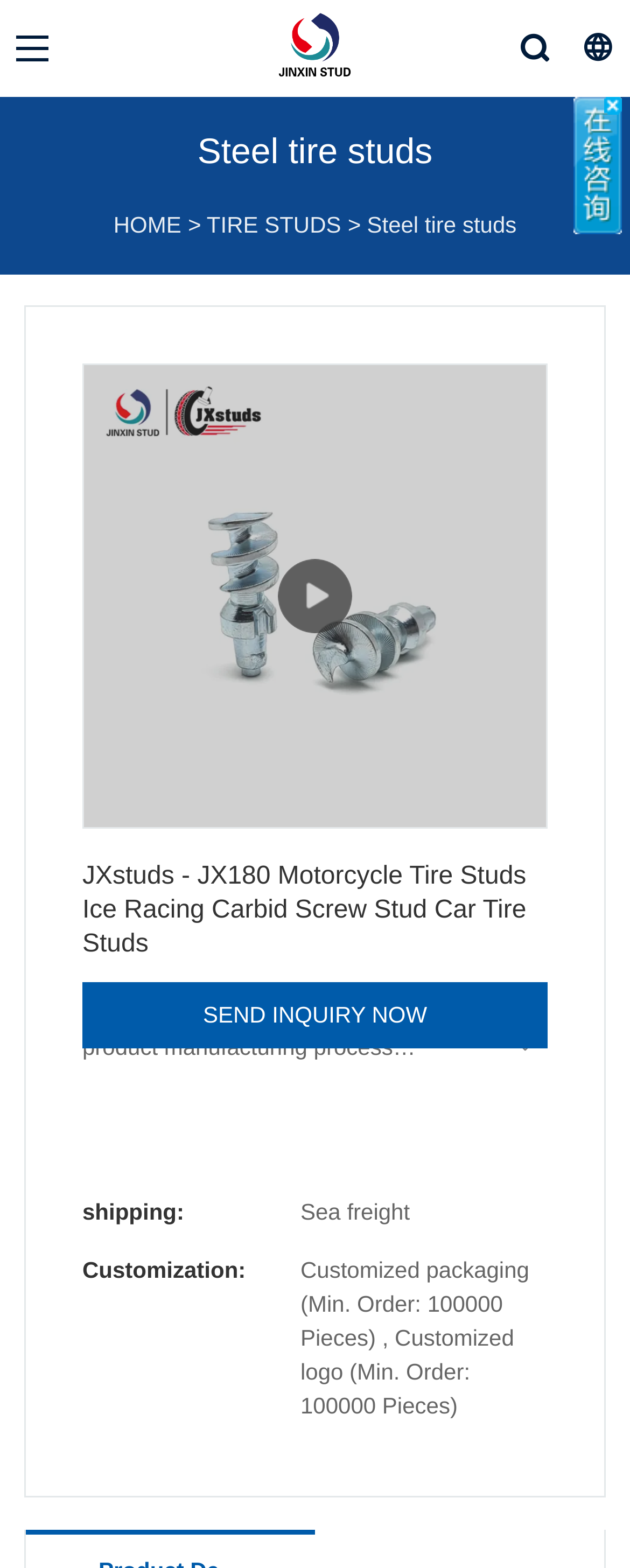Find and provide the bounding box coordinates for the UI element described here: "SEND INQUIRY NOW". The coordinates should be given as four float numbers between 0 and 1: [left, top, right, bottom].

[0.131, 0.626, 0.869, 0.669]